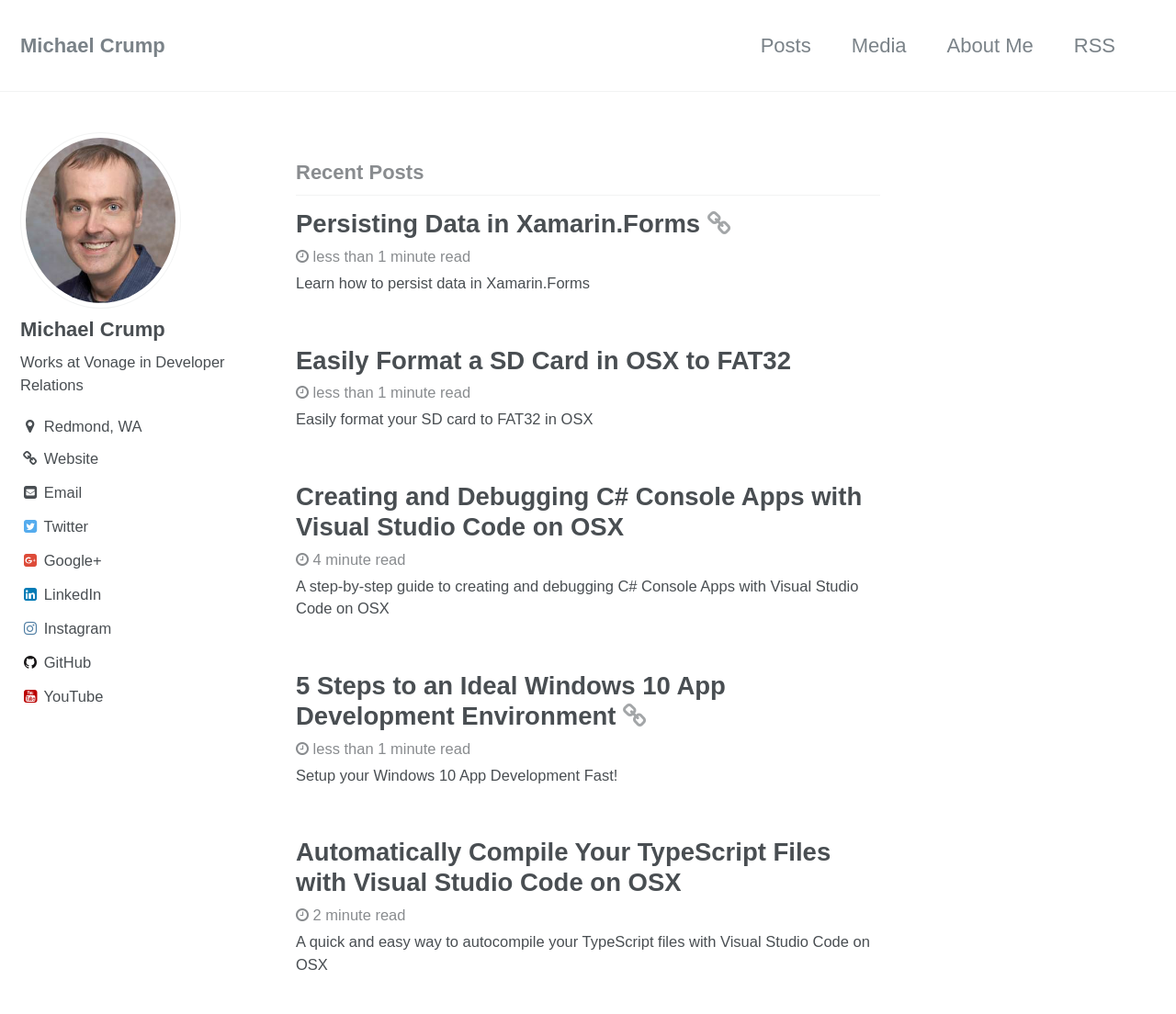How many recent posts are listed on the webpage?
Based on the visual information, provide a detailed and comprehensive answer.

The webpage lists recent posts in article elements, and there are four of them. Each article element contains a heading, a link, and some static text.